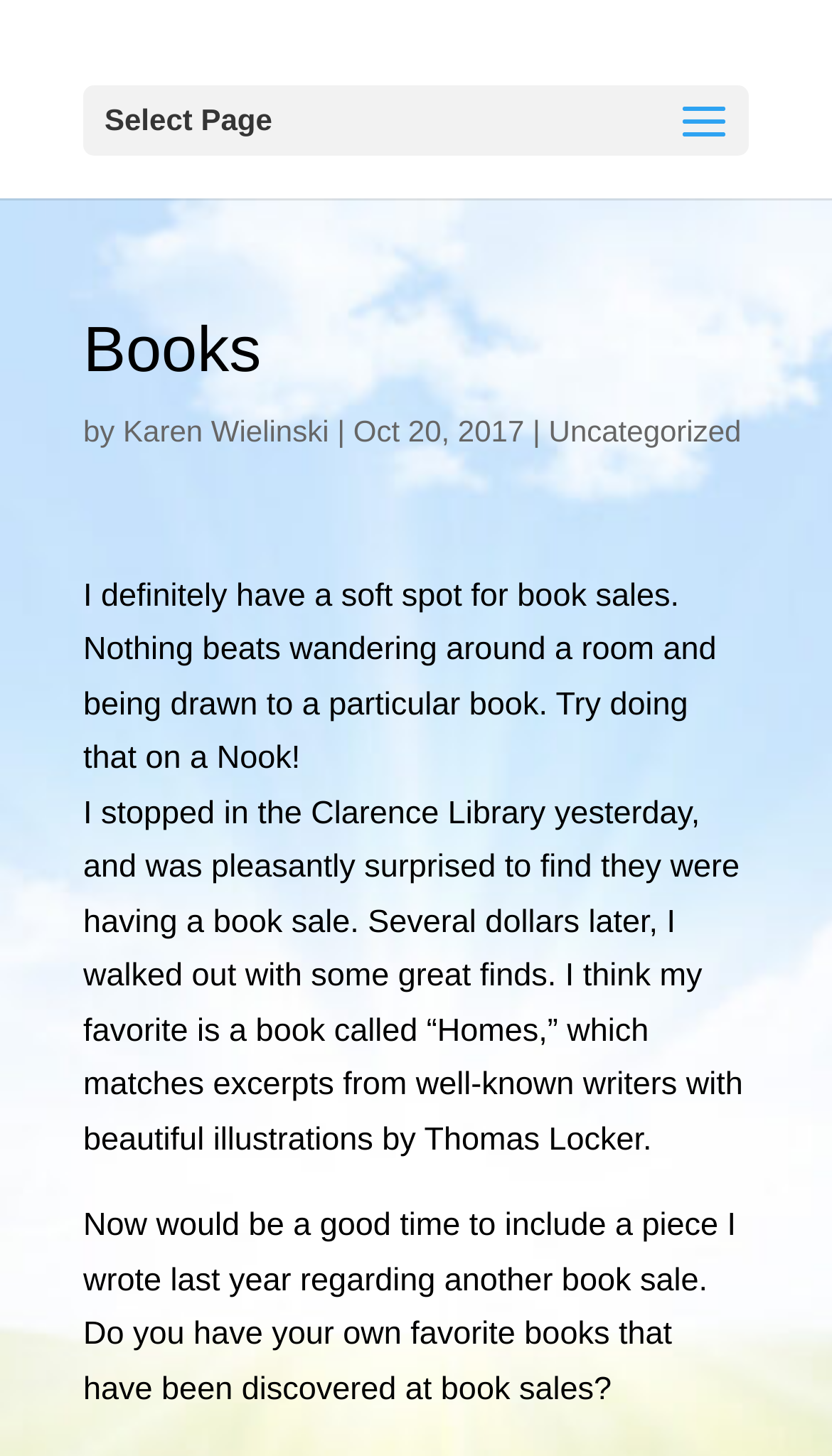Please examine the image and provide a detailed answer to the question: What is the date of the blog post?

The date of the blog post is mentioned as Oct 20, 2017, which is displayed below the title of the blog post.